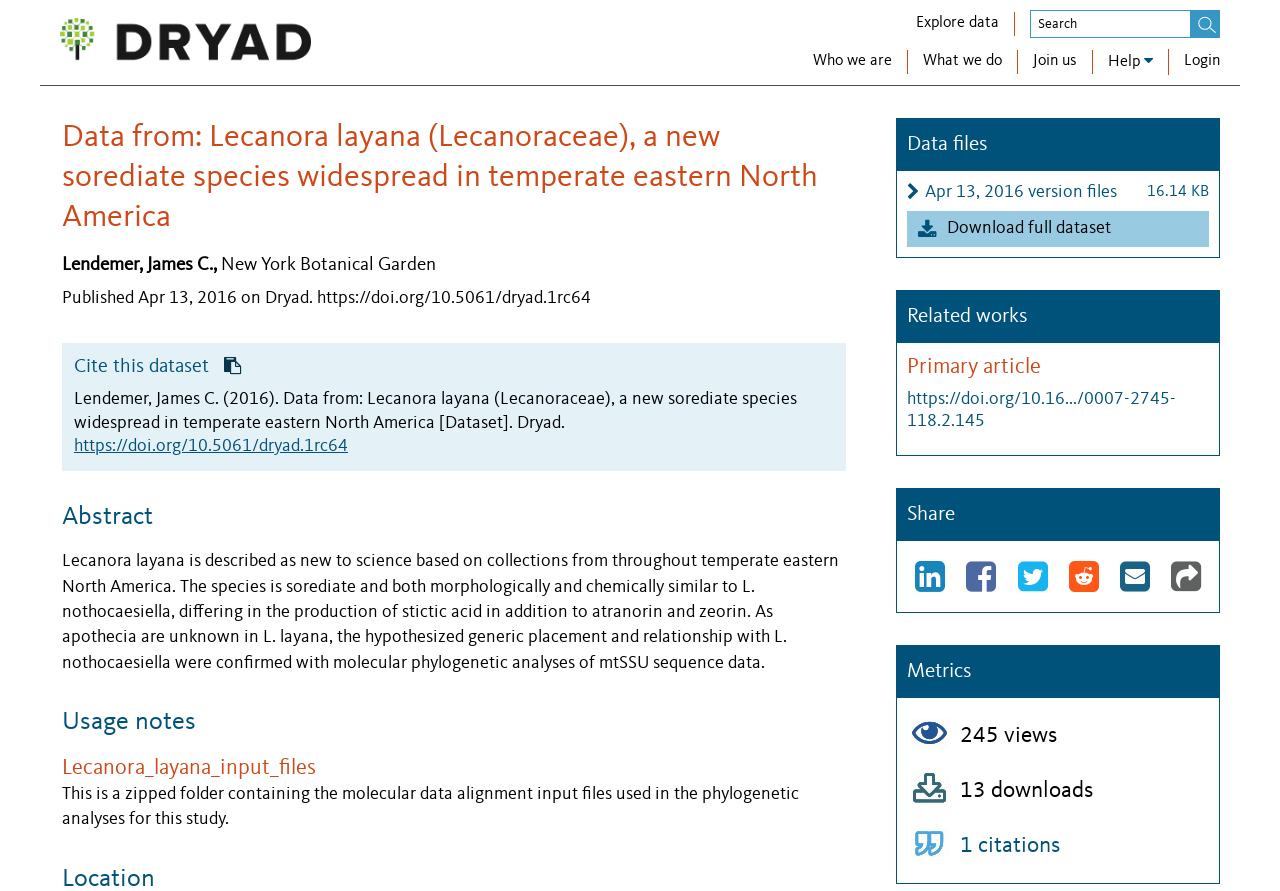Please identify the bounding box coordinates of the clickable region that I should interact with to perform the following instruction: "Search Dryad data". The coordinates should be expressed as four float numbers between 0 and 1, i.e., [left, top, right, bottom].

[0.805, 0.011, 0.932, 0.043]